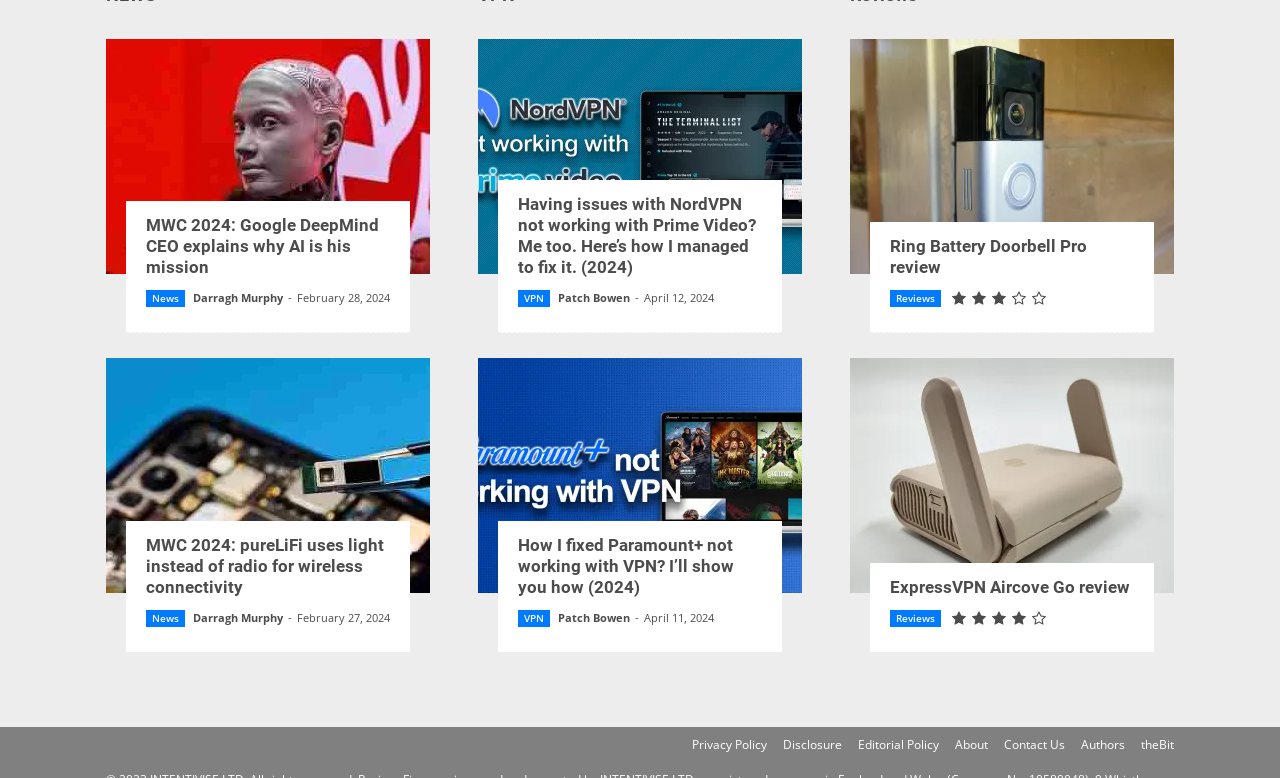What type of content is the article about Ring Battery Doorbell Pro?
Kindly give a detailed and elaborate answer to the question.

I found the article 'Ring Battery Doorbell Pro review' and its corresponding link. The heading of the article is 'Ring Battery Doorbell Pro review', which suggests that the article is a review of the product.